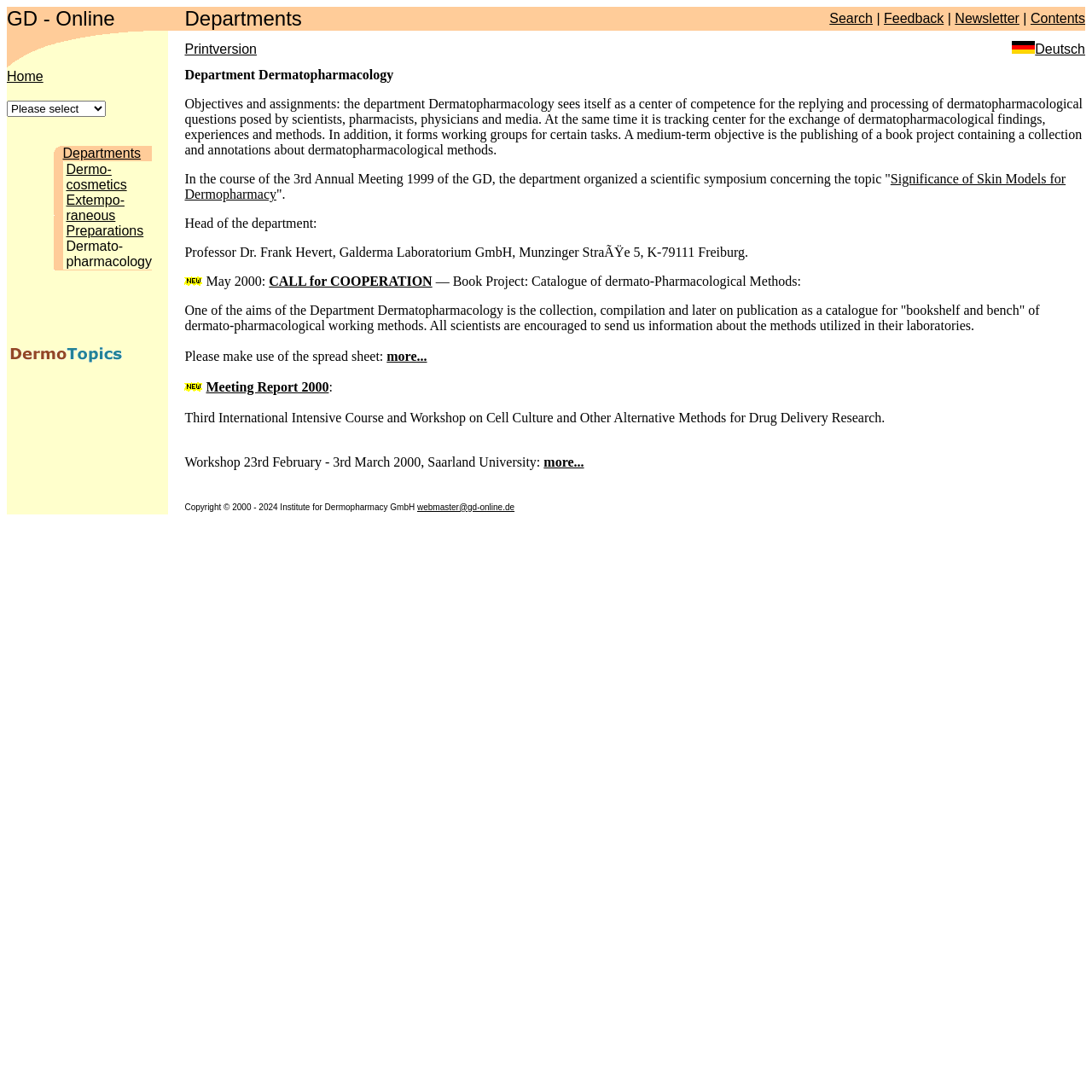Refer to the image and provide an in-depth answer to the question:
Who is the head of the department?

The head of the department can be found in the content of the webpage, specifically in the section that describes the objectives and assignments of the department. It is mentioned as Professor Dr. Frank Hevert, who is affiliated with Galderma Laboratorium GmbH, Munzinger Straße 5, K-79111 Freiburg.